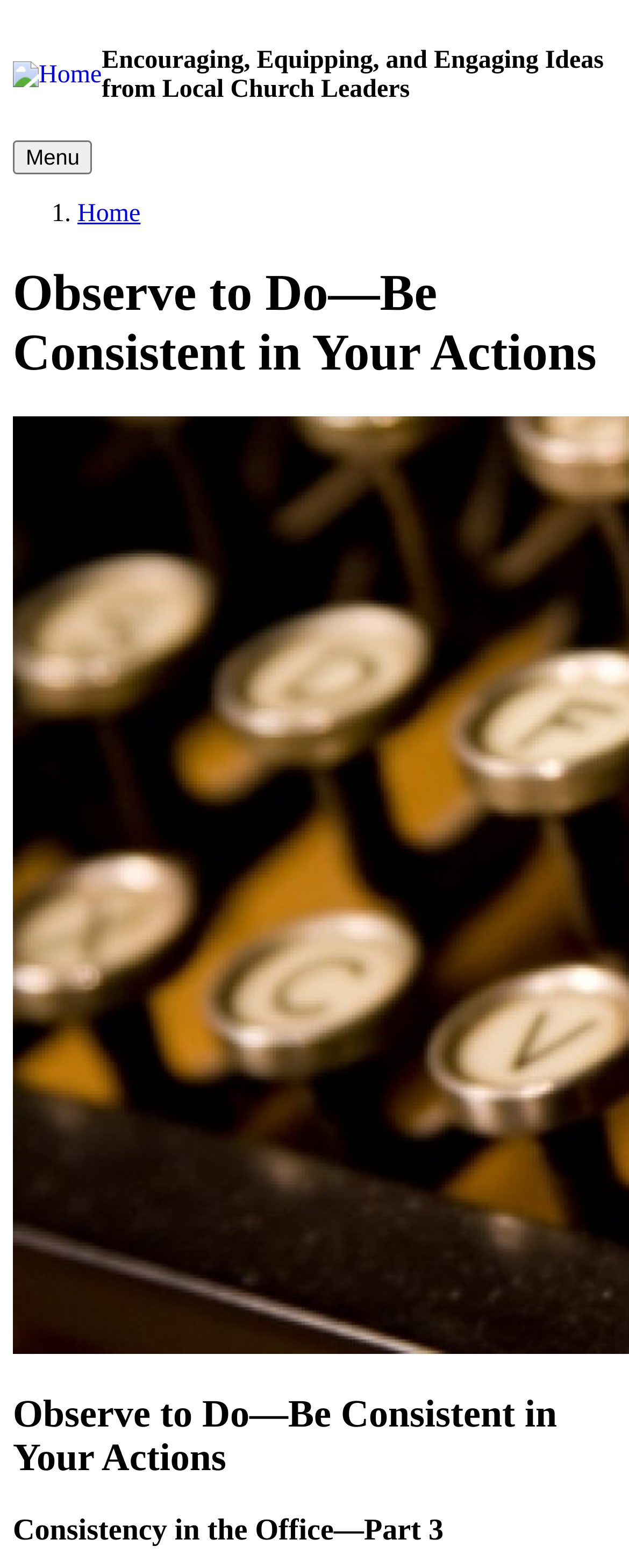Give a one-word or short-phrase answer to the following question: 
What is the position of the 'Skip to main content' link?

Top-left